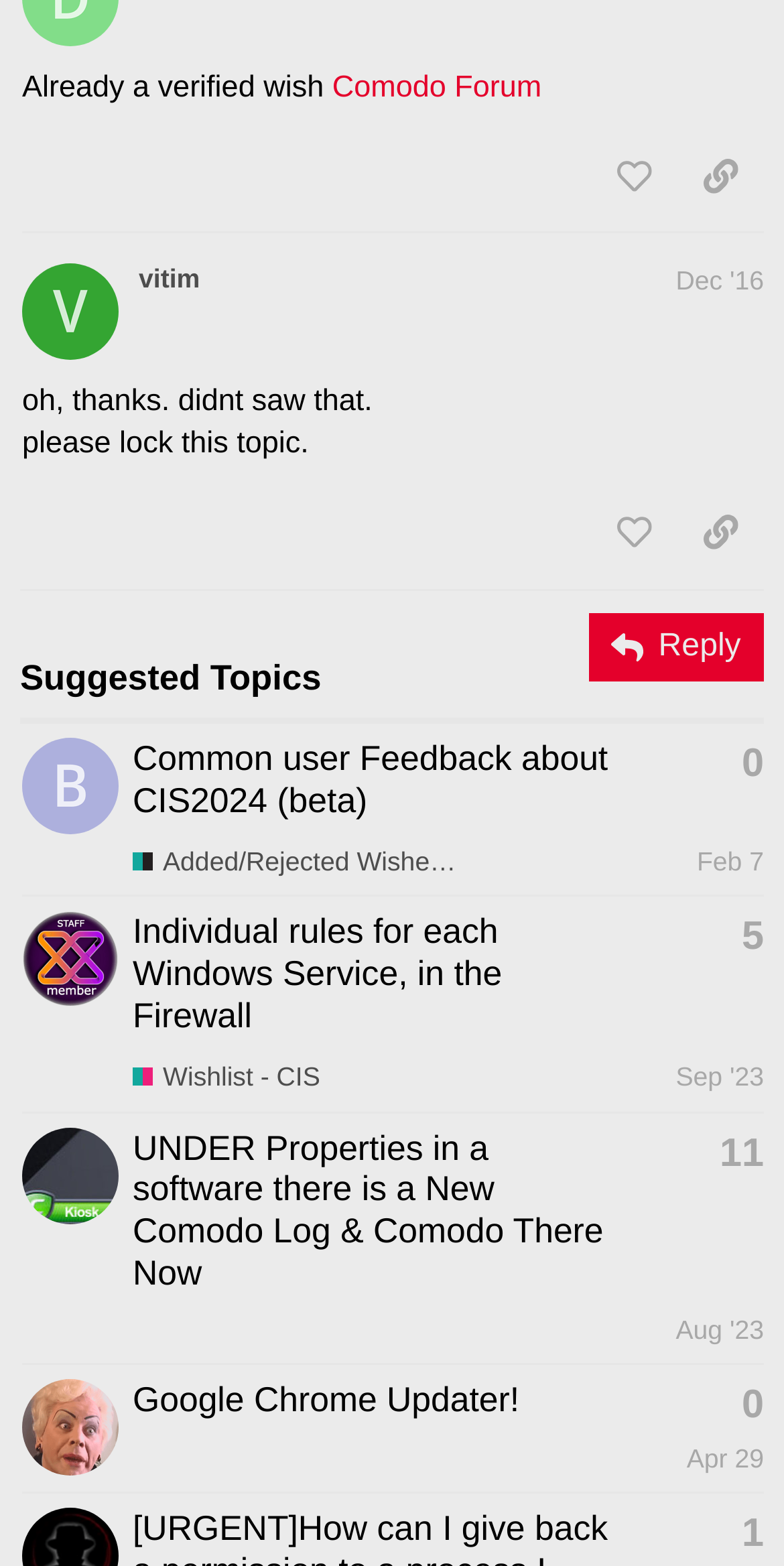Indicate the bounding box coordinates of the clickable region to achieve the following instruction: "Share a link to this post."

[0.864, 0.089, 0.974, 0.138]